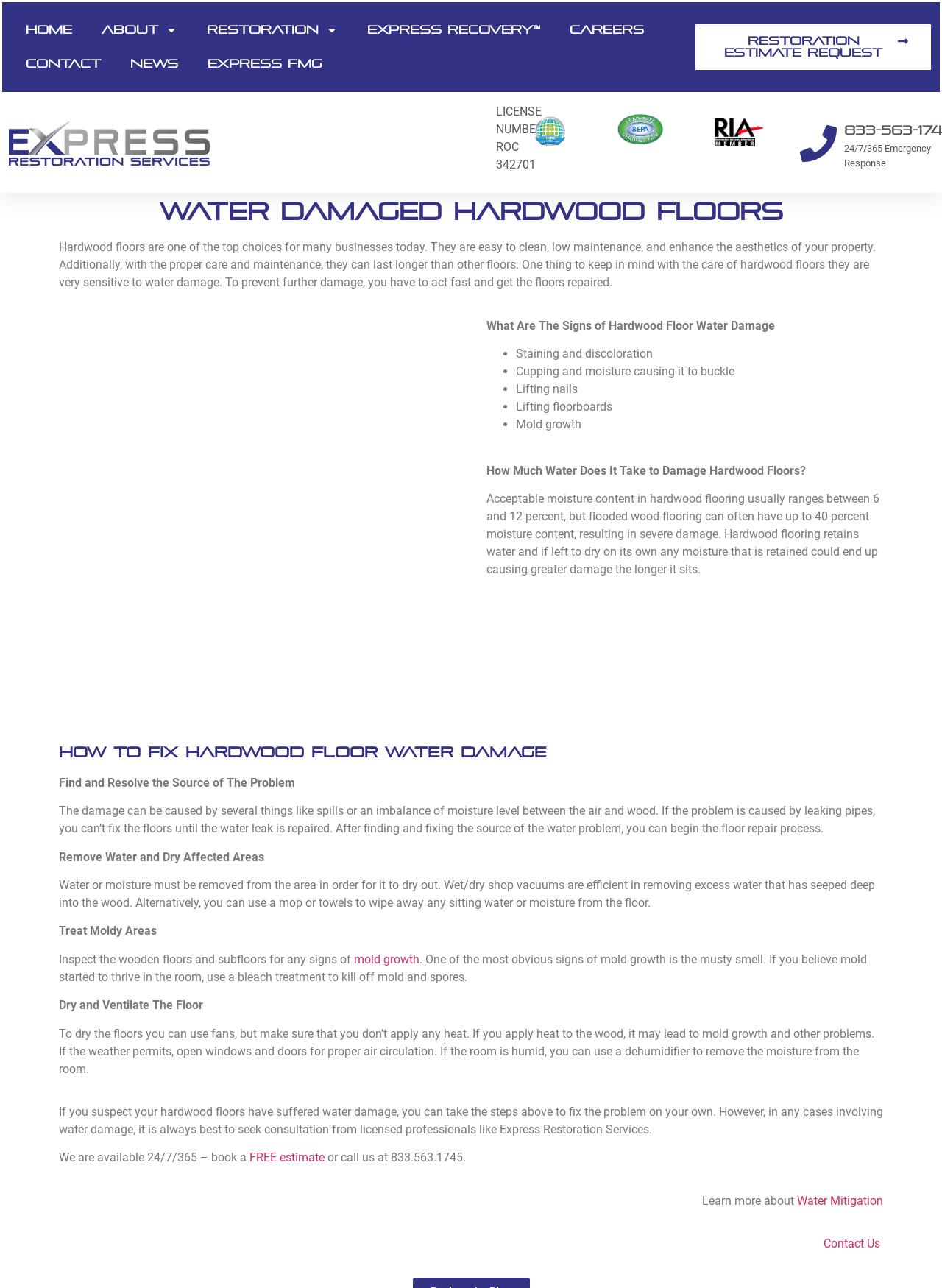Find the bounding box coordinates for the area you need to click to carry out the instruction: "Contact Us". The coordinates should be four float numbers between 0 and 1, indicated as [left, top, right, bottom].

[0.874, 0.96, 0.938, 0.971]